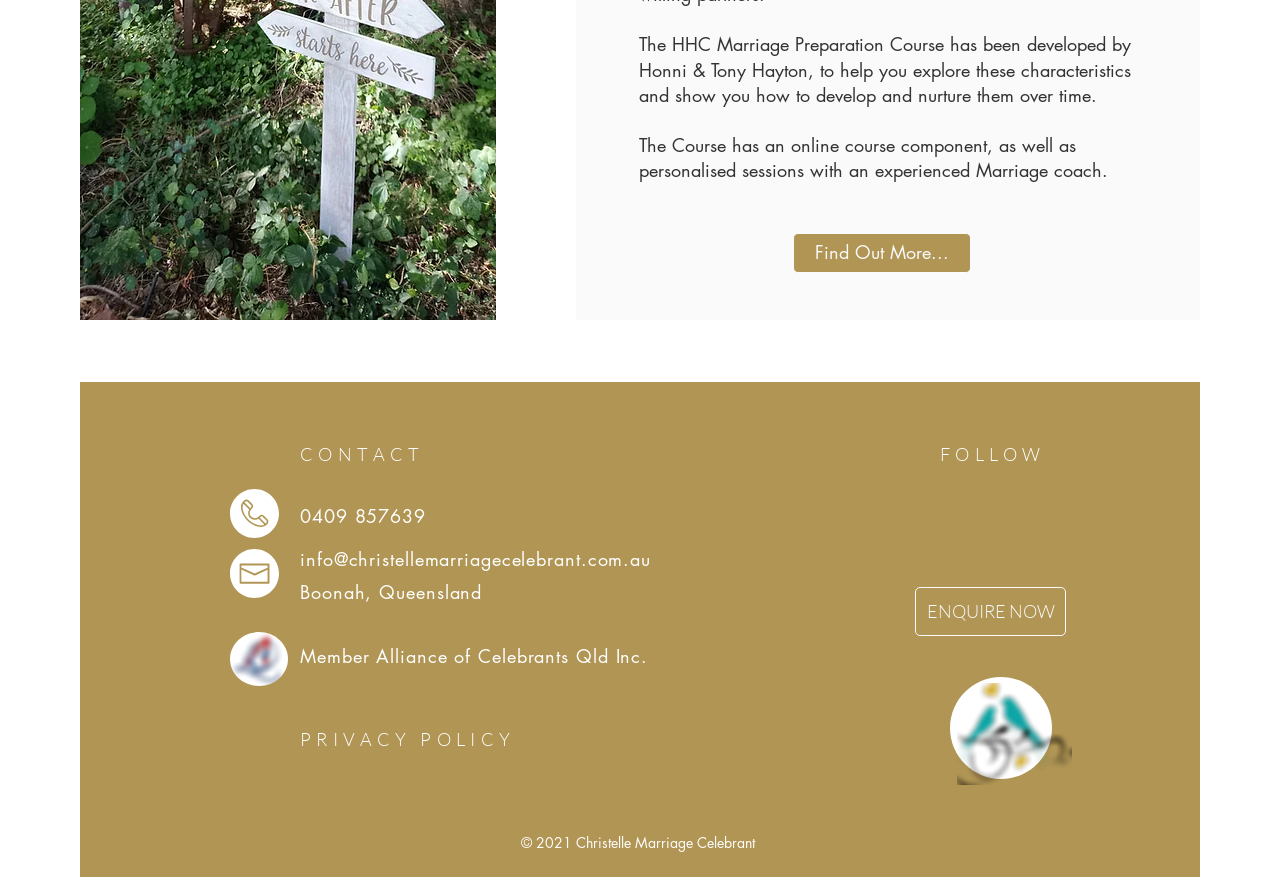Locate the bounding box coordinates of the element I should click to achieve the following instruction: "Enquire now about Christelle Marriage Celebrant services".

[0.715, 0.661, 0.833, 0.717]